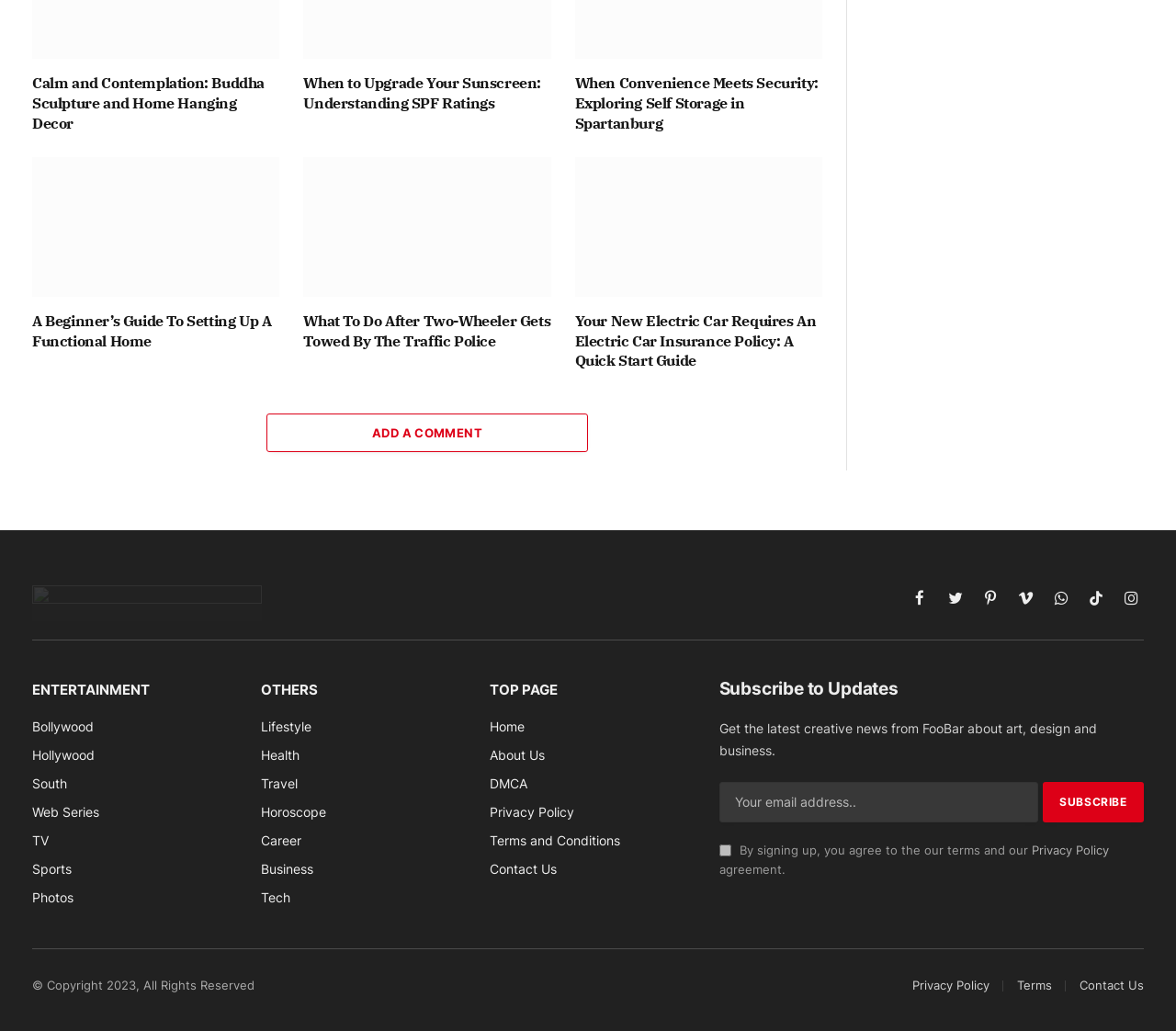Provide a brief response to the question below using a single word or phrase: 
What is the last link in the OTHERS section?

Tech